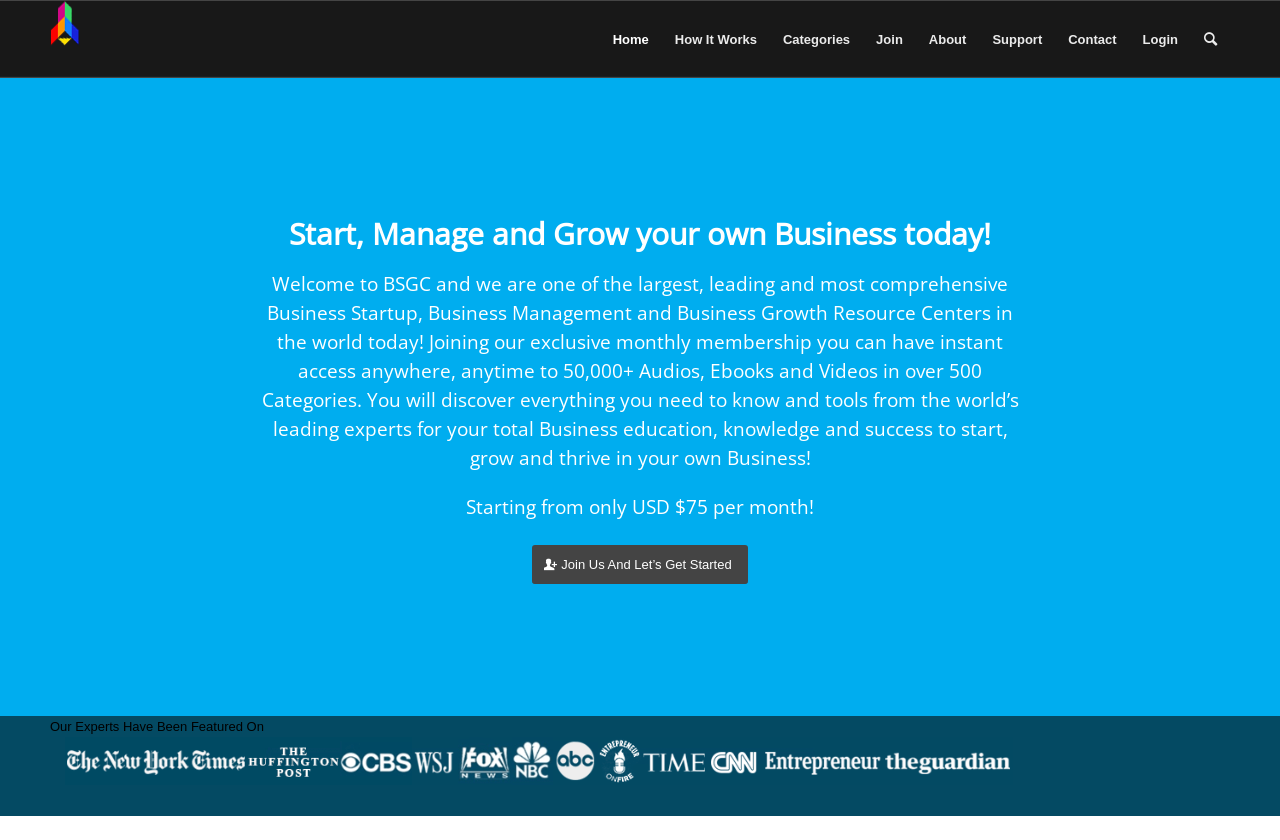Provide your answer in one word or a succinct phrase for the question: 
What is the main purpose of Business Startup Growth Center?

Business development